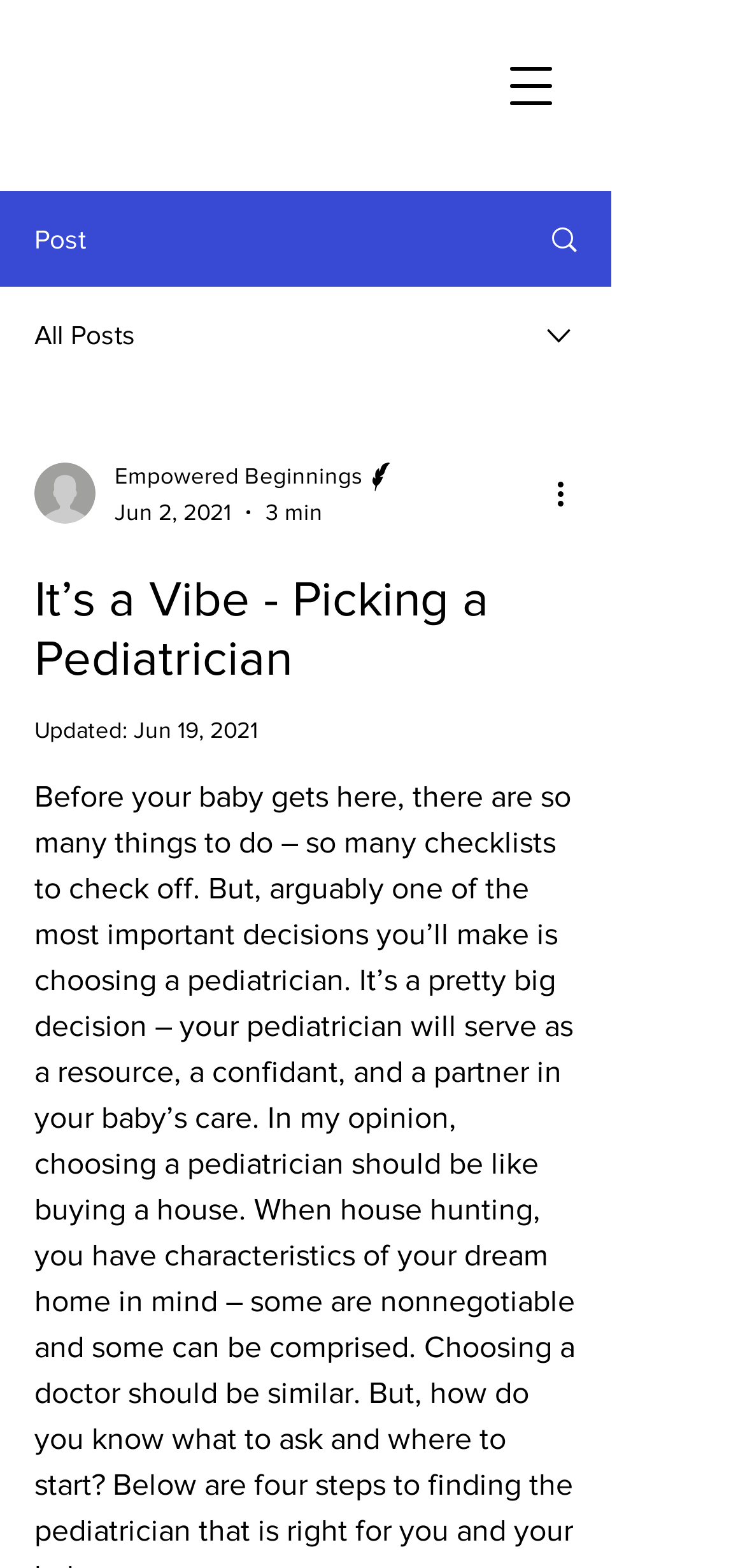What is the position of the 'More actions' button?
Using the visual information, reply with a single word or short phrase.

Top right